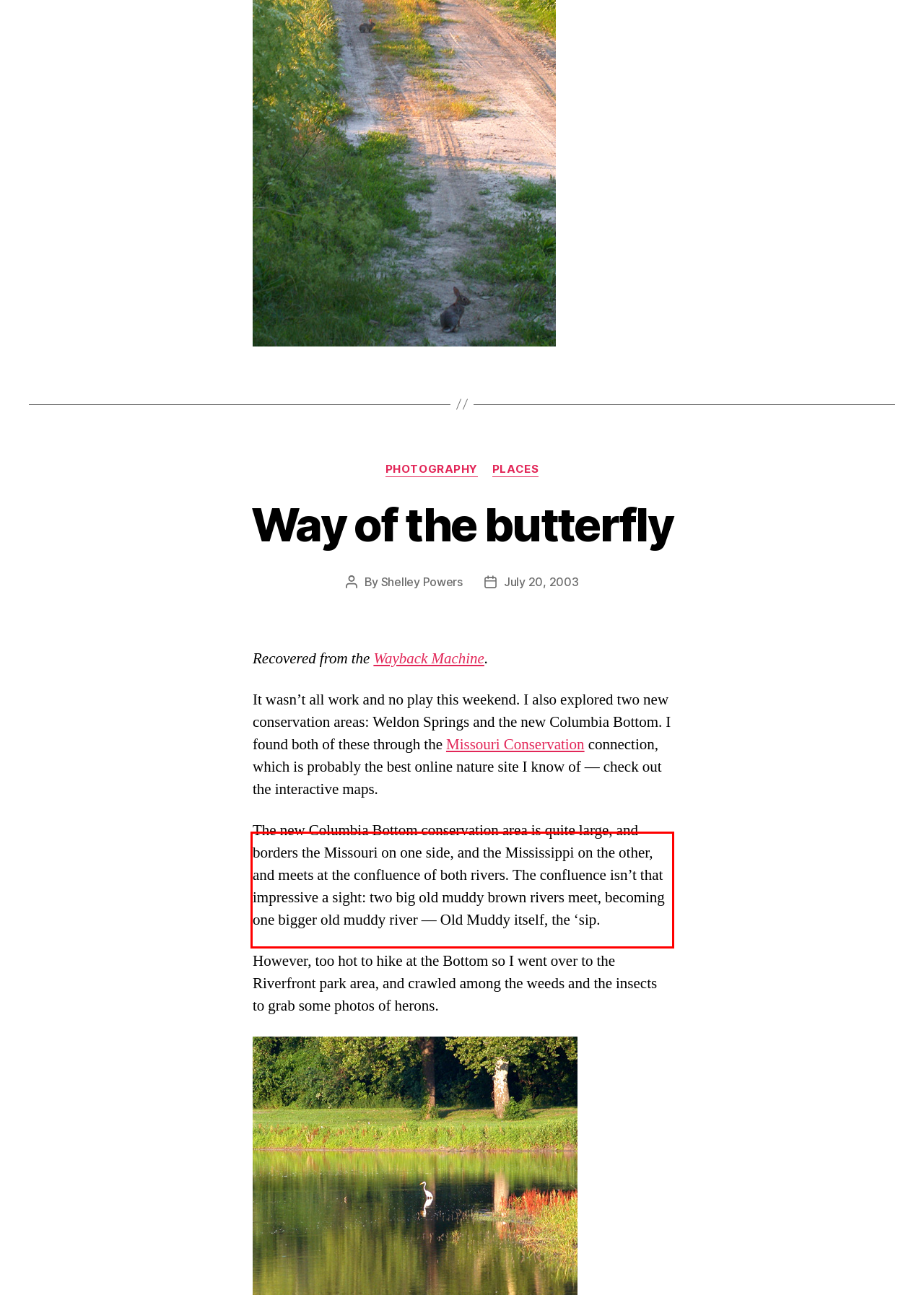Analyze the screenshot of the webpage that features a red bounding box and recognize the text content enclosed within this red bounding box.

The new Columbia Bottom conservation area is quite large, and borders the Missouri on one side, and the Mississippi on the other, and meets at the confluence of both rivers. The confluence isn’t that impressive a sight: two big old muddy brown rivers meet, becoming one bigger old muddy river — Old Muddy itself, the ‘sip.